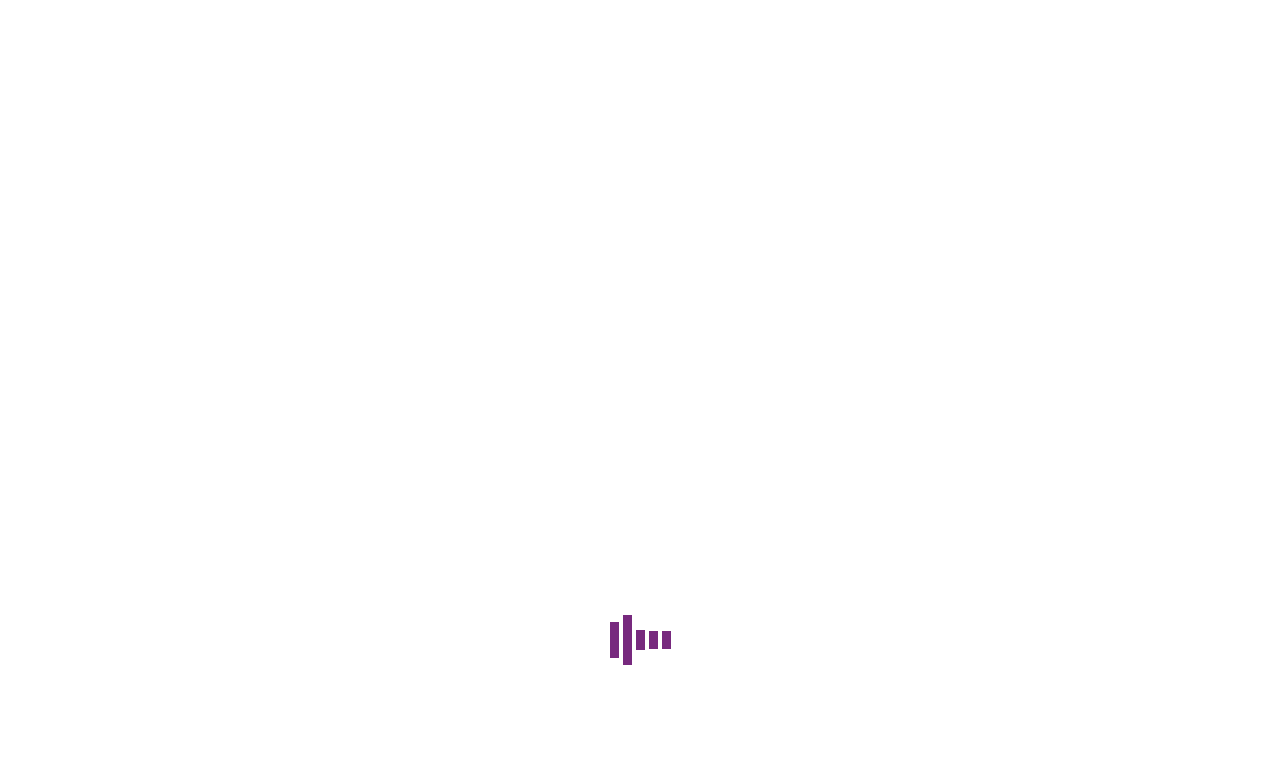Please locate the bounding box coordinates of the element's region that needs to be clicked to follow the instruction: "Contact via email". The bounding box coordinates should be provided as four float numbers between 0 and 1, i.e., [left, top, right, bottom].

[0.059, 0.014, 0.166, 0.033]